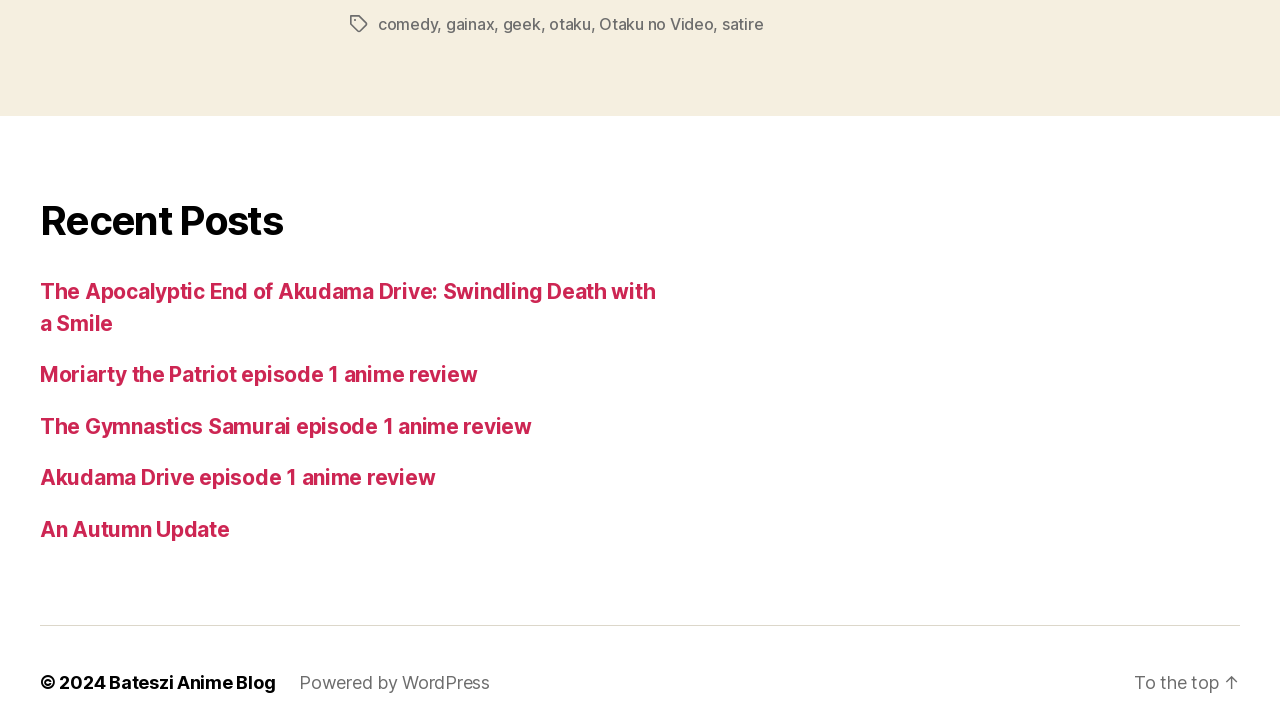Pinpoint the bounding box coordinates of the element you need to click to execute the following instruction: "Go to the 'Bateszi Anime Blog'". The bounding box should be represented by four float numbers between 0 and 1, in the format [left, top, right, bottom].

[0.085, 0.951, 0.215, 0.981]